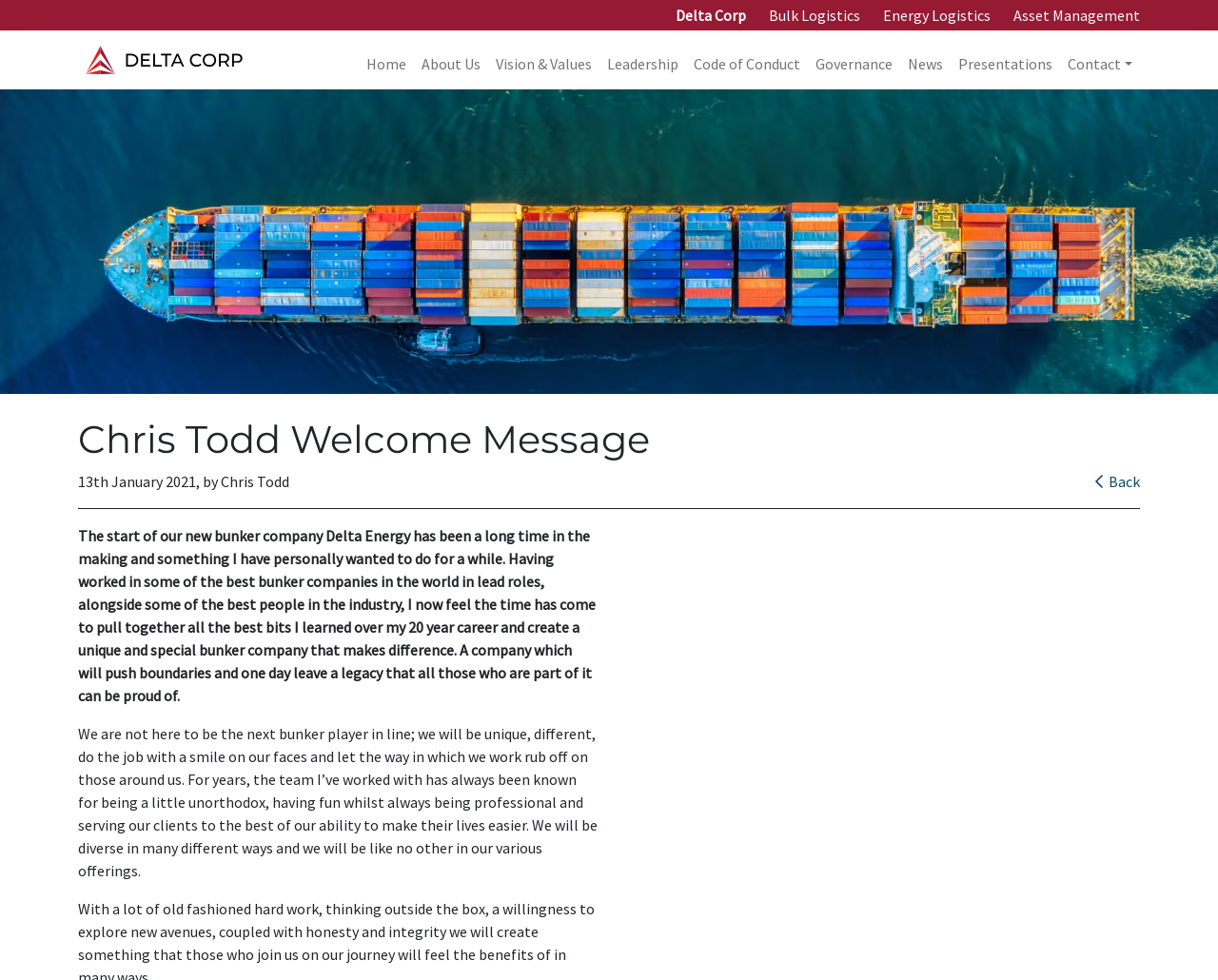Please specify the bounding box coordinates of the area that should be clicked to accomplish the following instruction: "Click on ABOUT US". The coordinates should consist of four float numbers between 0 and 1, i.e., [left, top, right, bottom].

None